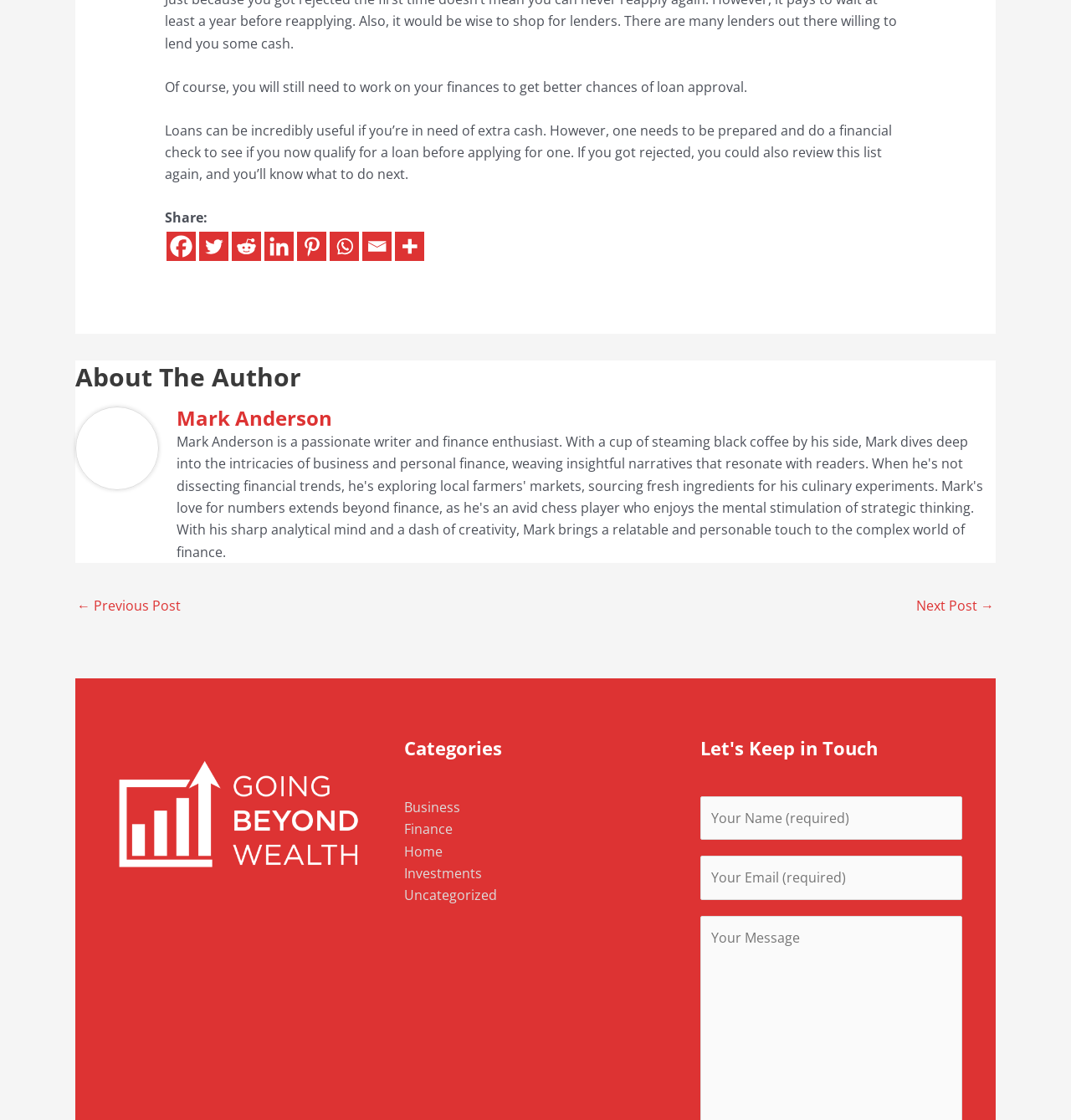What is the category of this article?
Provide a fully detailed and comprehensive answer to the question.

The categories of this article can be found at the bottom of the page, and there are multiple categories listed: Business, Finance, Home, Investments, and Uncategorized, which indicates that this article belongs to multiple categories.